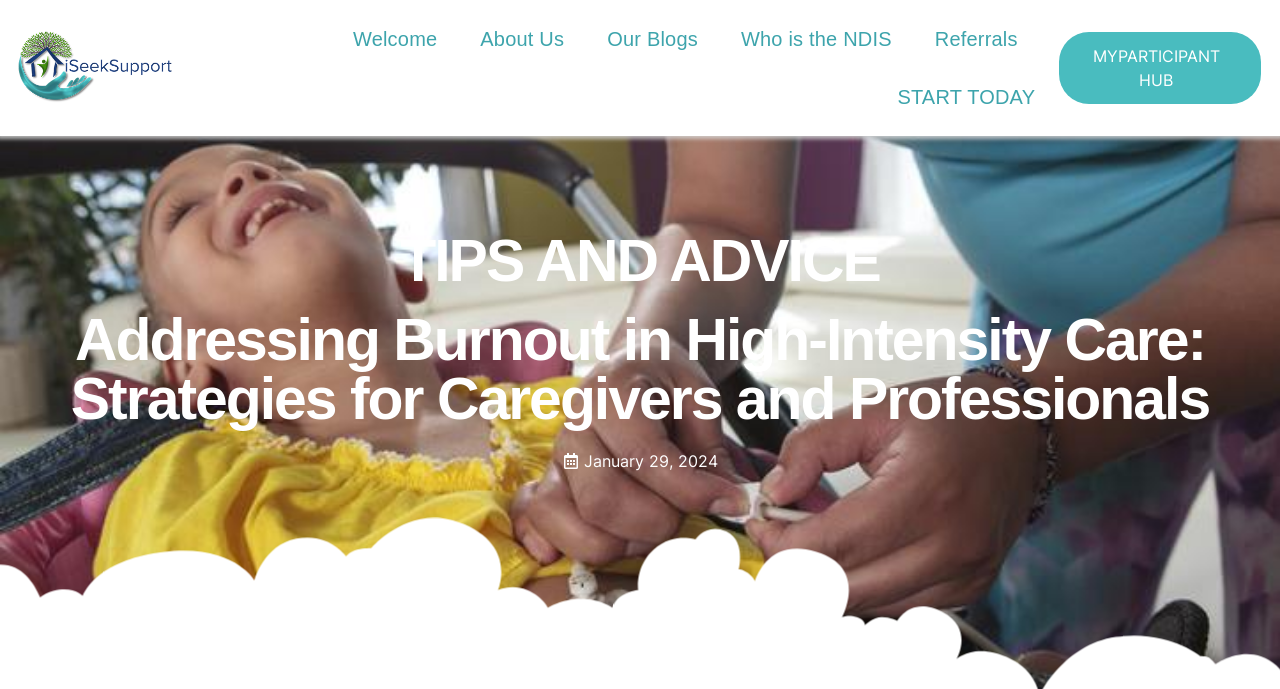Given the webpage screenshot and the description, determine the bounding box coordinates (top-left x, top-left y, bottom-right x, bottom-right y) that define the location of the UI element matching this description: Disclaimer

None